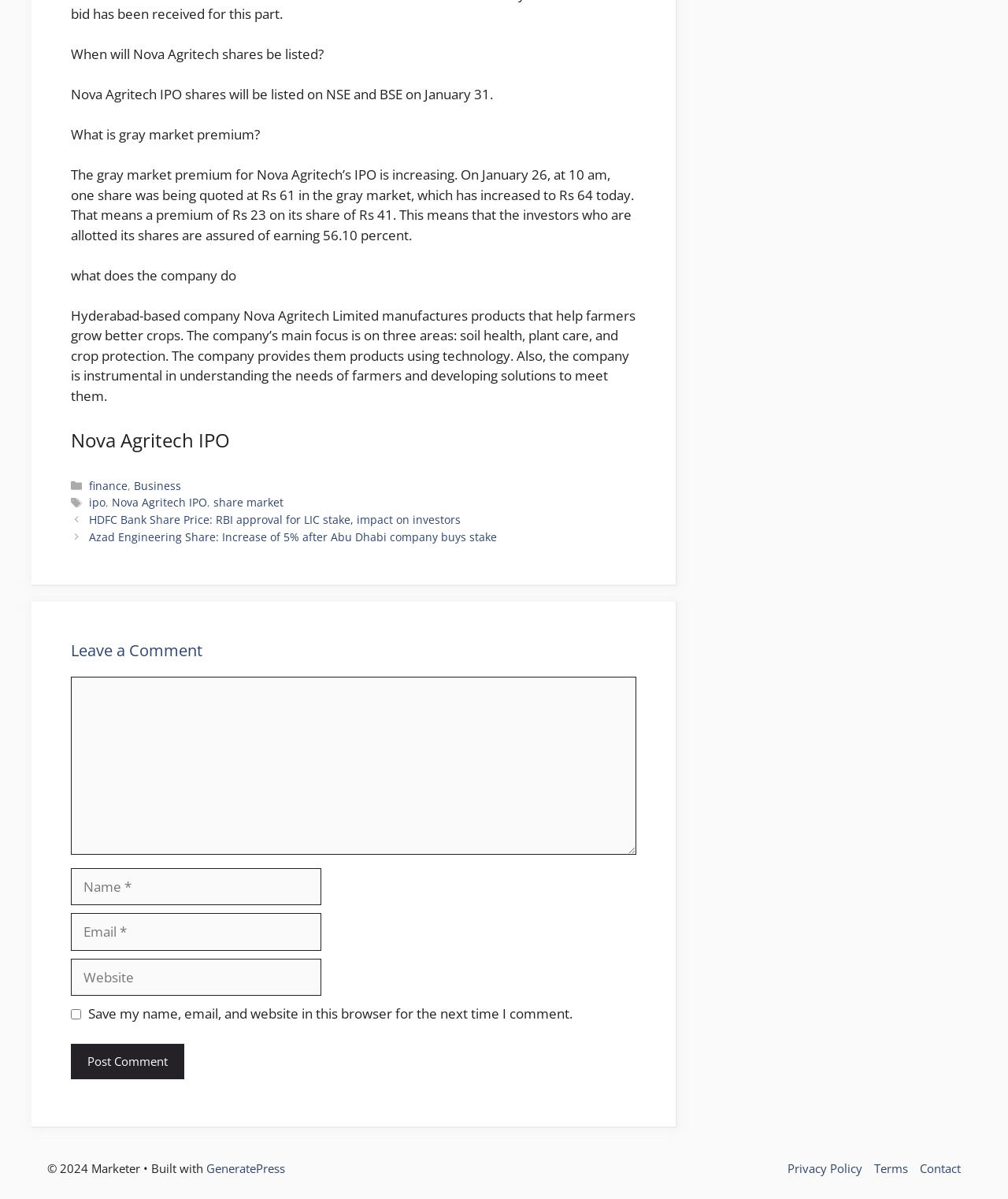Respond to the question below with a concise word or phrase:
When will Nova Agritech shares be listed?

January 31